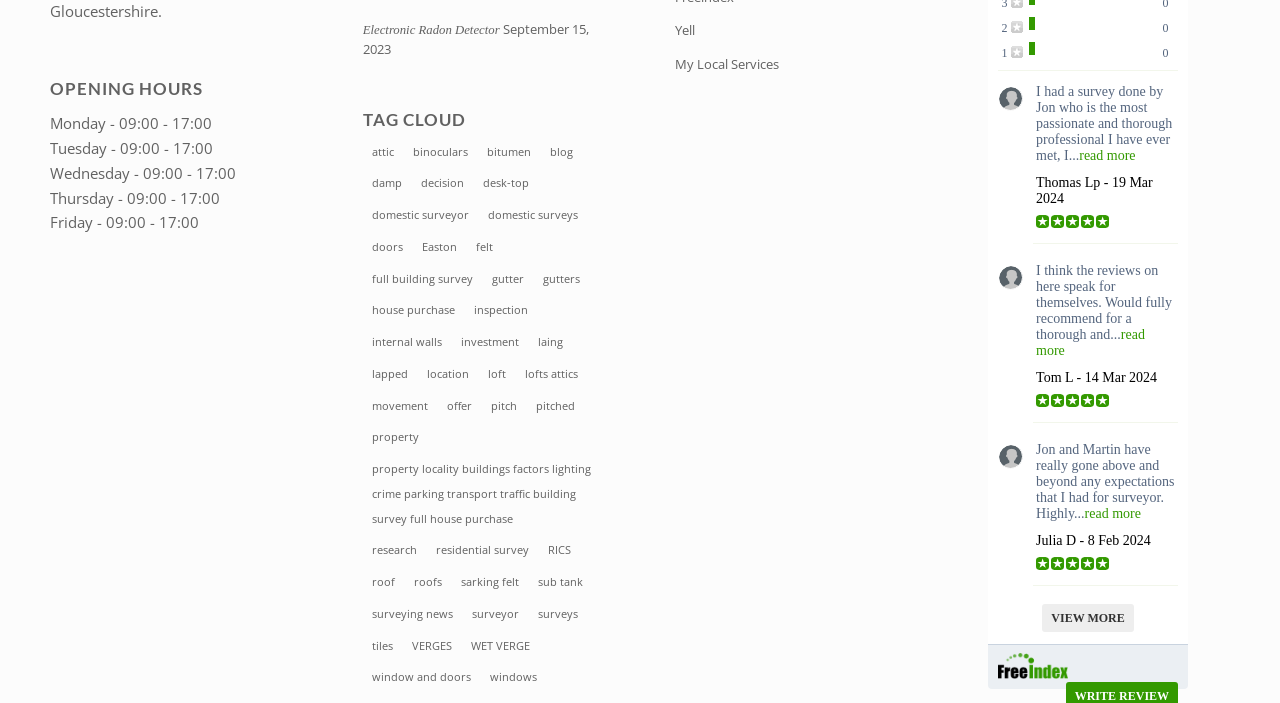With reference to the screenshot, provide a detailed response to the question below:
What is the topic of the tag cloud?

I analyzed the tag cloud section on the webpage, which contains a list of links with various keywords. The keywords seem to be related to surveying and property, such as 'domestic surveyor', 'full building survey', and 'property locality'. Therefore, I conclude that the topic of the tag cloud is surveying and property.